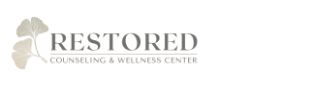Generate a comprehensive caption that describes the image.

The image features the logo of the Restored Counseling & Wellness Center, prominently displaying the word "RESTORED" in an elegant font. Below it, the phrase "Counseling & Wellness Center" is included, indicating the center's focus on mental health support and community wellness. The design reflects a calming aesthetic, aligning with the center's mission to provide a tranquil environment for individuals seeking help with mental health challenges. This visual representation underscores their commitment to restoring well-being and fostering a sense of belonging in Gilbert, AZ, as explored in their content focusing on the impact of mental health stigmas.